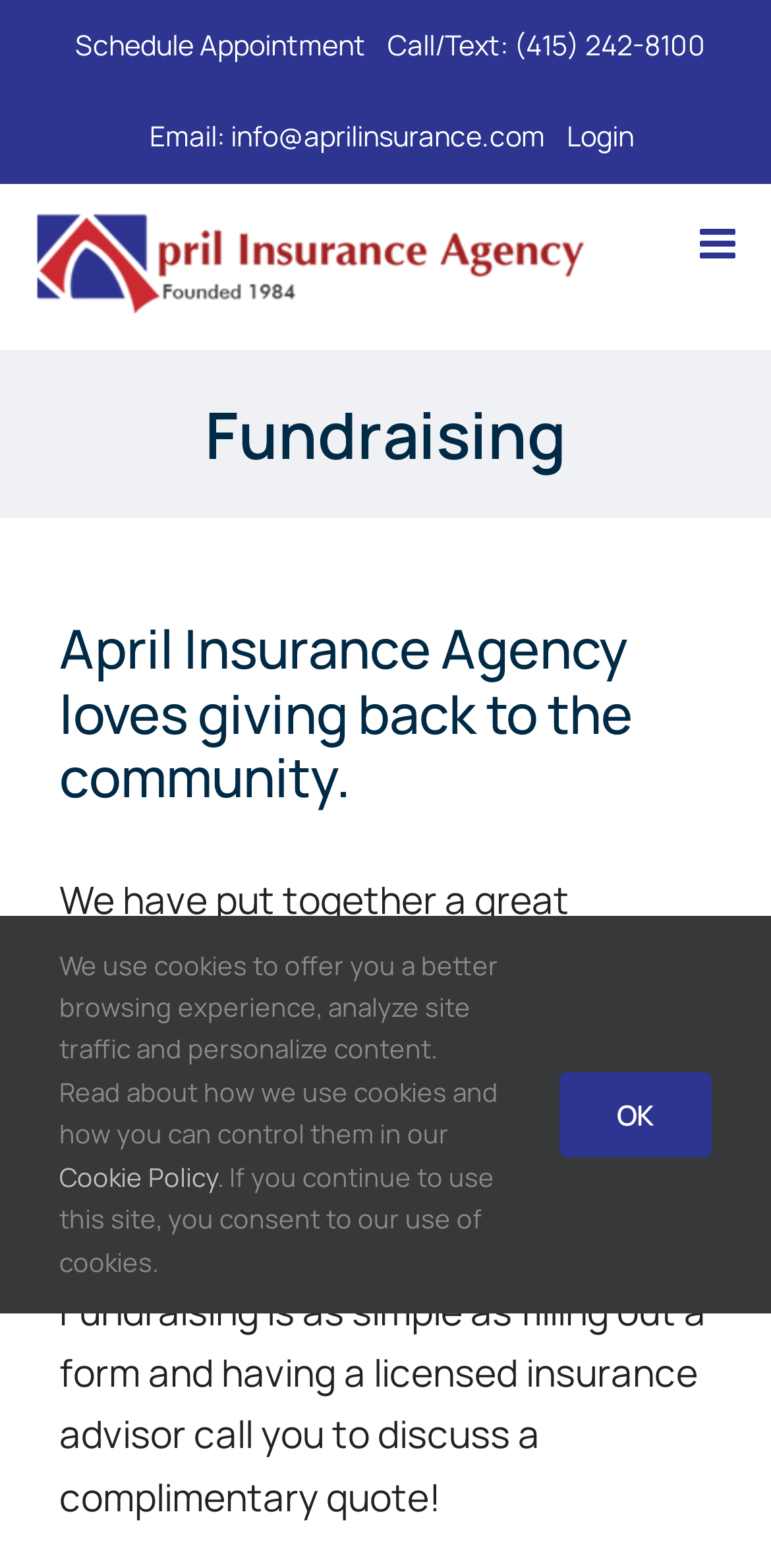Present a detailed account of what is displayed on the webpage.

The webpage is about April Insurance Agency's fundraising efforts, with a focus on giving back to the community. At the top, there is a navigation menu with links to schedule an appointment, call or text the agency, email them, and log in. Below this, the agency's logo is prominently displayed.

The main content of the page is divided into sections. The first section has a heading that reads "Fundraising" and a subheading that explains the agency's commitment to giving back to the community. Below this, there is a paragraph of text that describes a fundraising opportunity for organizations, with a call to action to contact the agency for more details.

To the right of this text, there is a link to call the agency at 415-242-8100. Further down the page, there is another section of text that explains the simplicity of the fundraising process, which involves filling out a form and receiving a complimentary quote from a licensed insurance advisor.

At the bottom of the page, there is a notice about the use of cookies on the website, with a link to the Cookie Policy and a button to consent to the use of cookies.